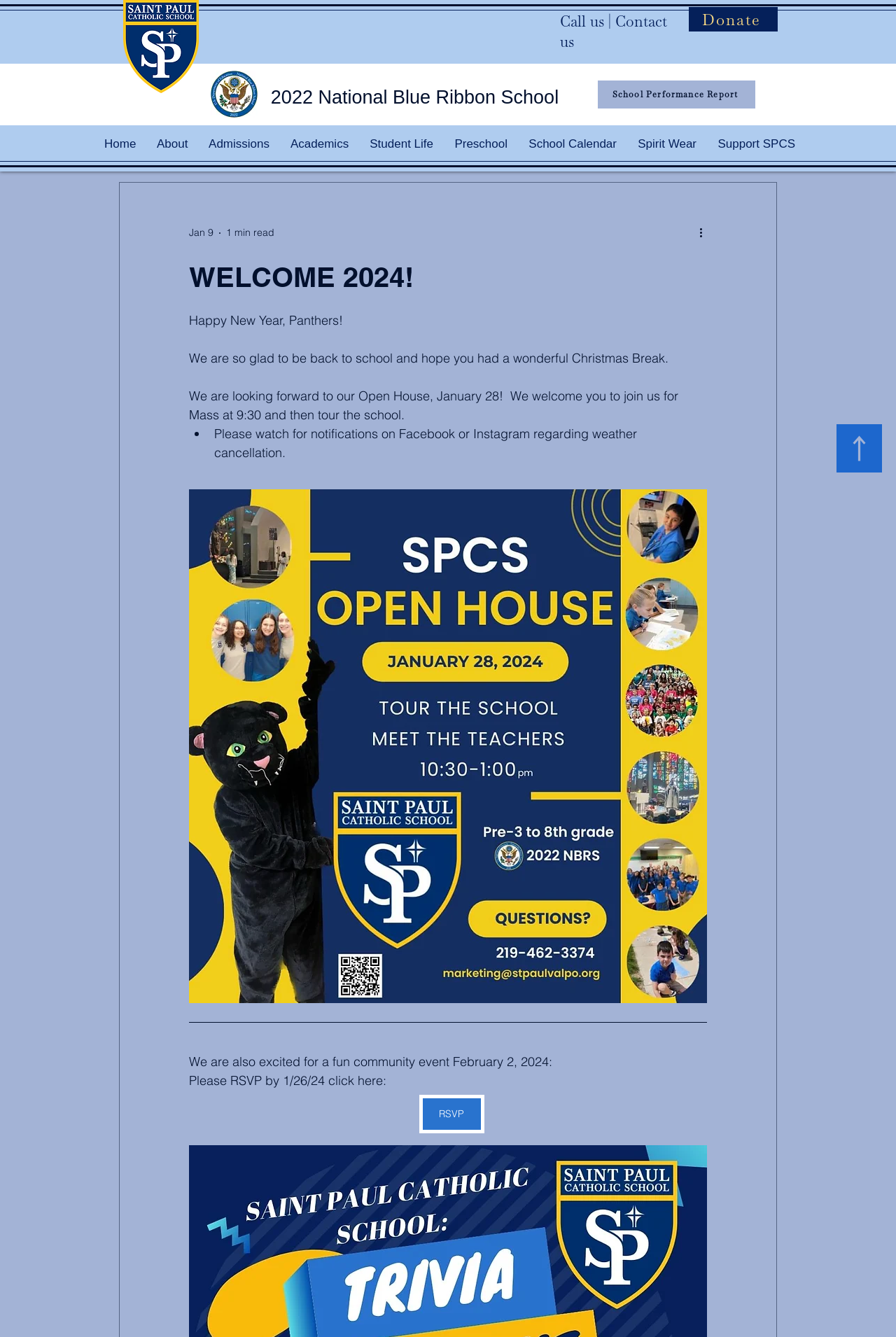What is the purpose of the event on February 2, 2024?
Analyze the image and provide a thorough answer to the question.

I inferred the answer by reading the text 'We are also excited for a fun community event February 2, 2024:' which suggests that the event is a community event, but the specific details are not provided.